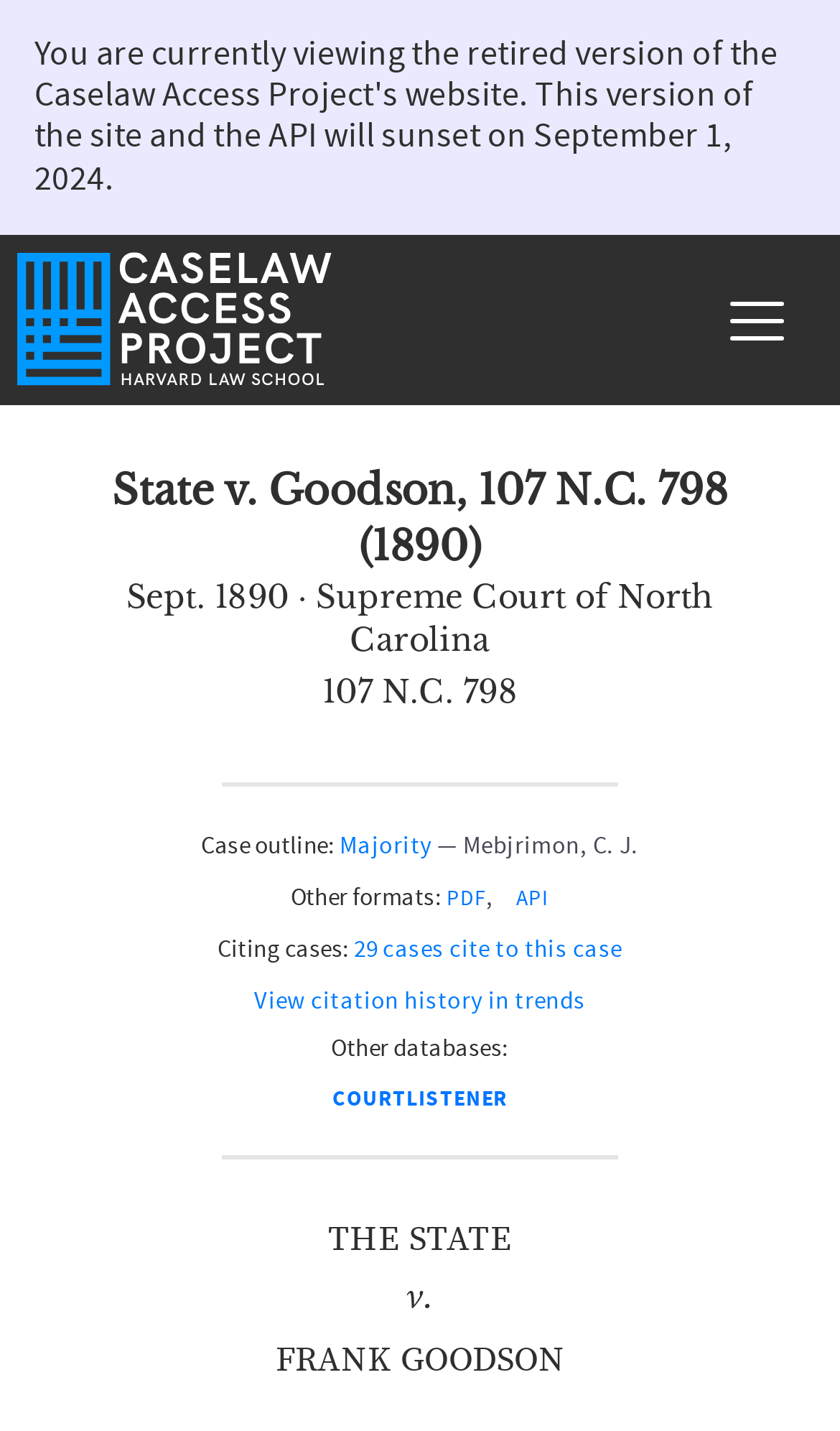Using the element description provided, determine the bounding box coordinates in the format (top-left x, top-left y, bottom-right x, bottom-right y). Ensure that all values are floating point numbers between 0 and 1. Element description: aria-label="Caselaw Access Project Home"

[0.021, 0.176, 0.395, 0.271]